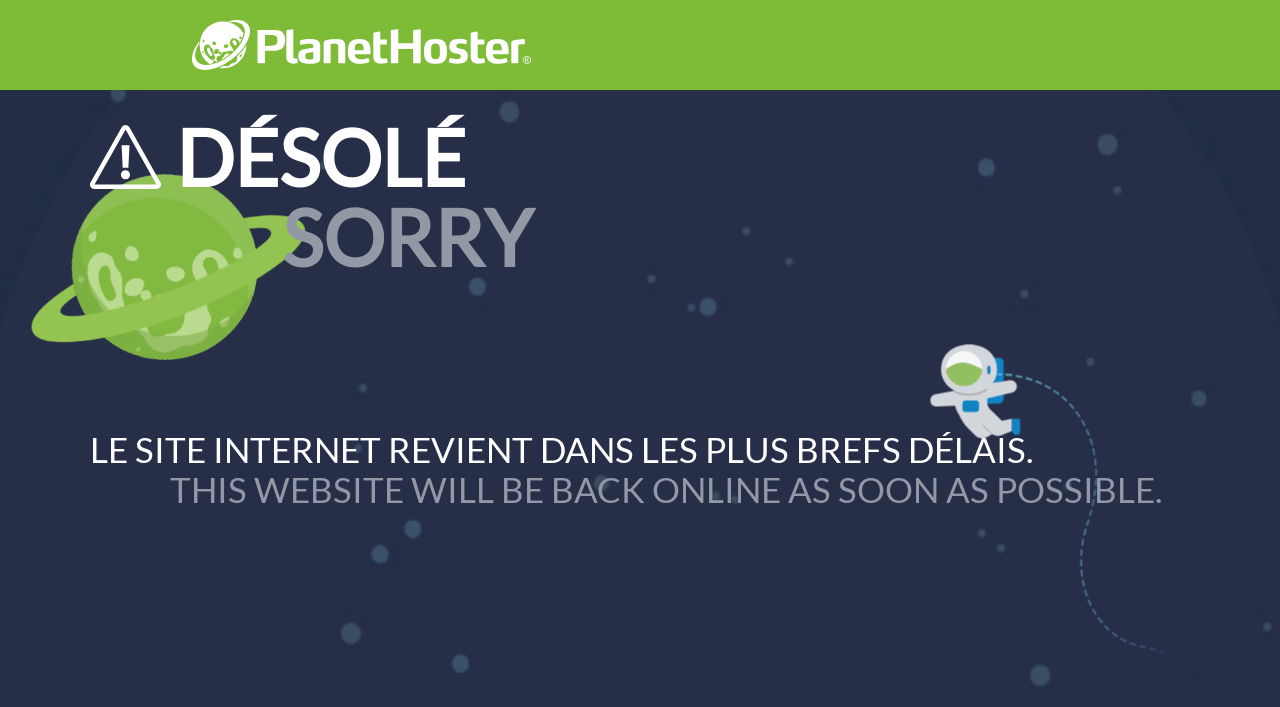What is the language of the first apology message?
Use the information from the screenshot to give a comprehensive response to the question.

The first apology message is 'DÉSOLÉ', which is a French word, indicating that the language of the first apology message is French.